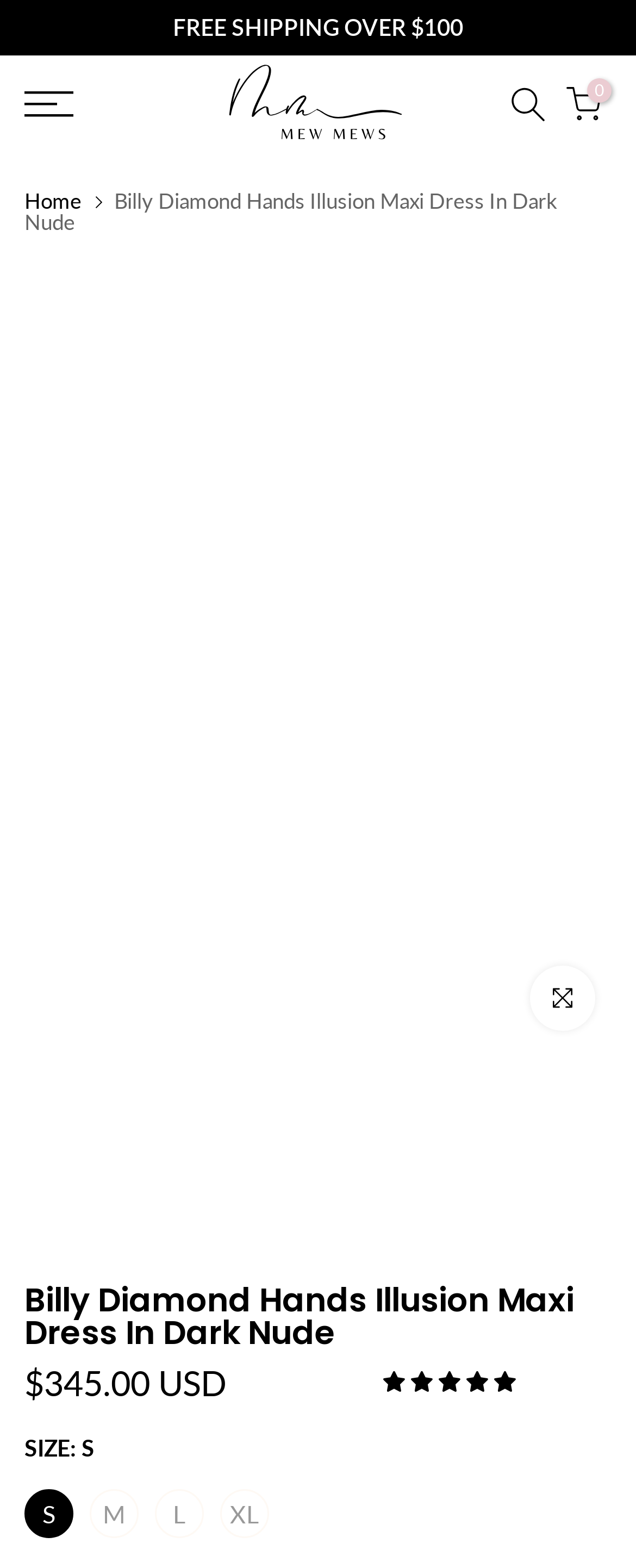What are the available sizes of the dress?
Using the image, give a concise answer in the form of a single word or short phrase.

S, M, L, XL